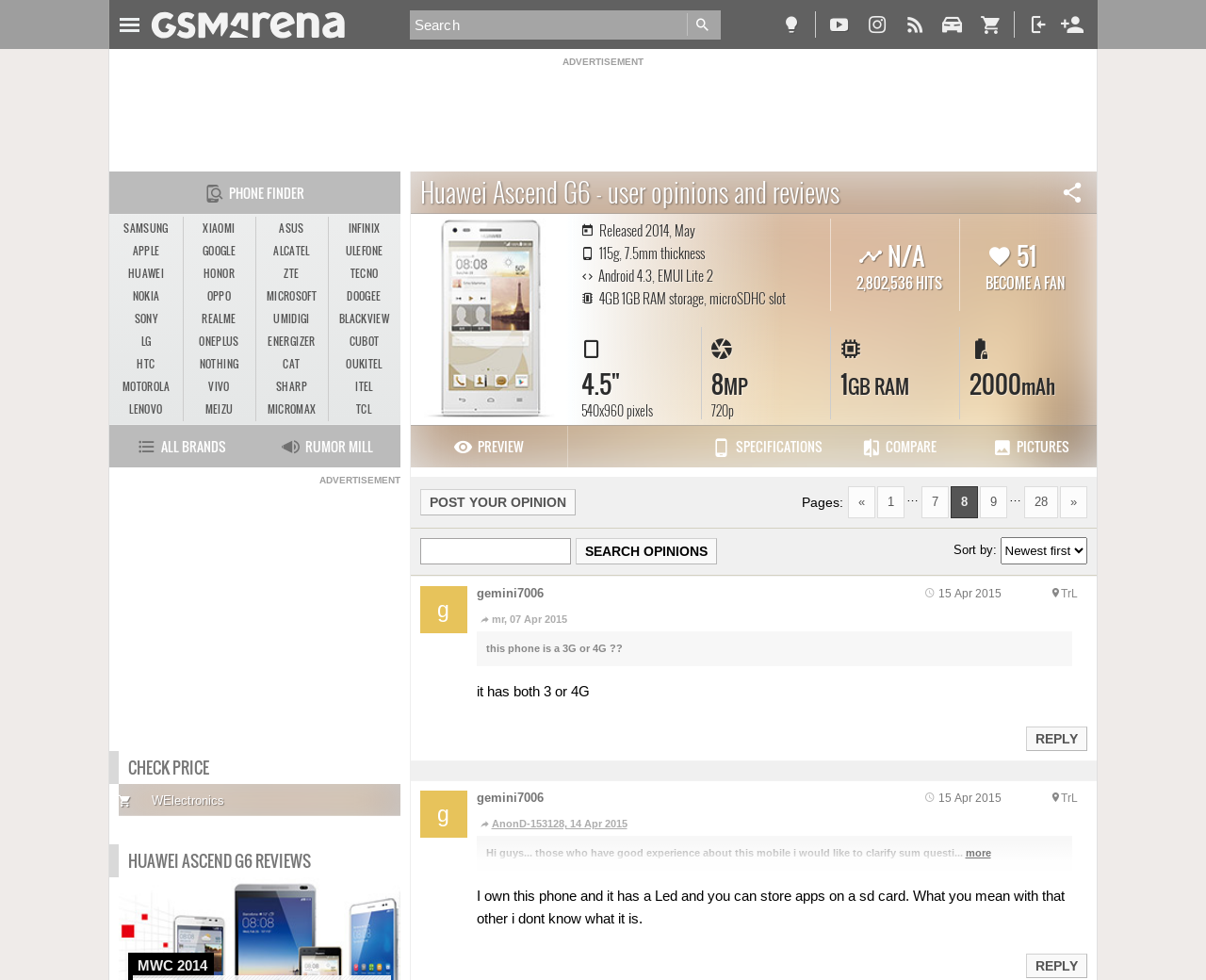Locate the heading on the webpage and return its text.

Huawei Ascend G6 - user opinions and reviews